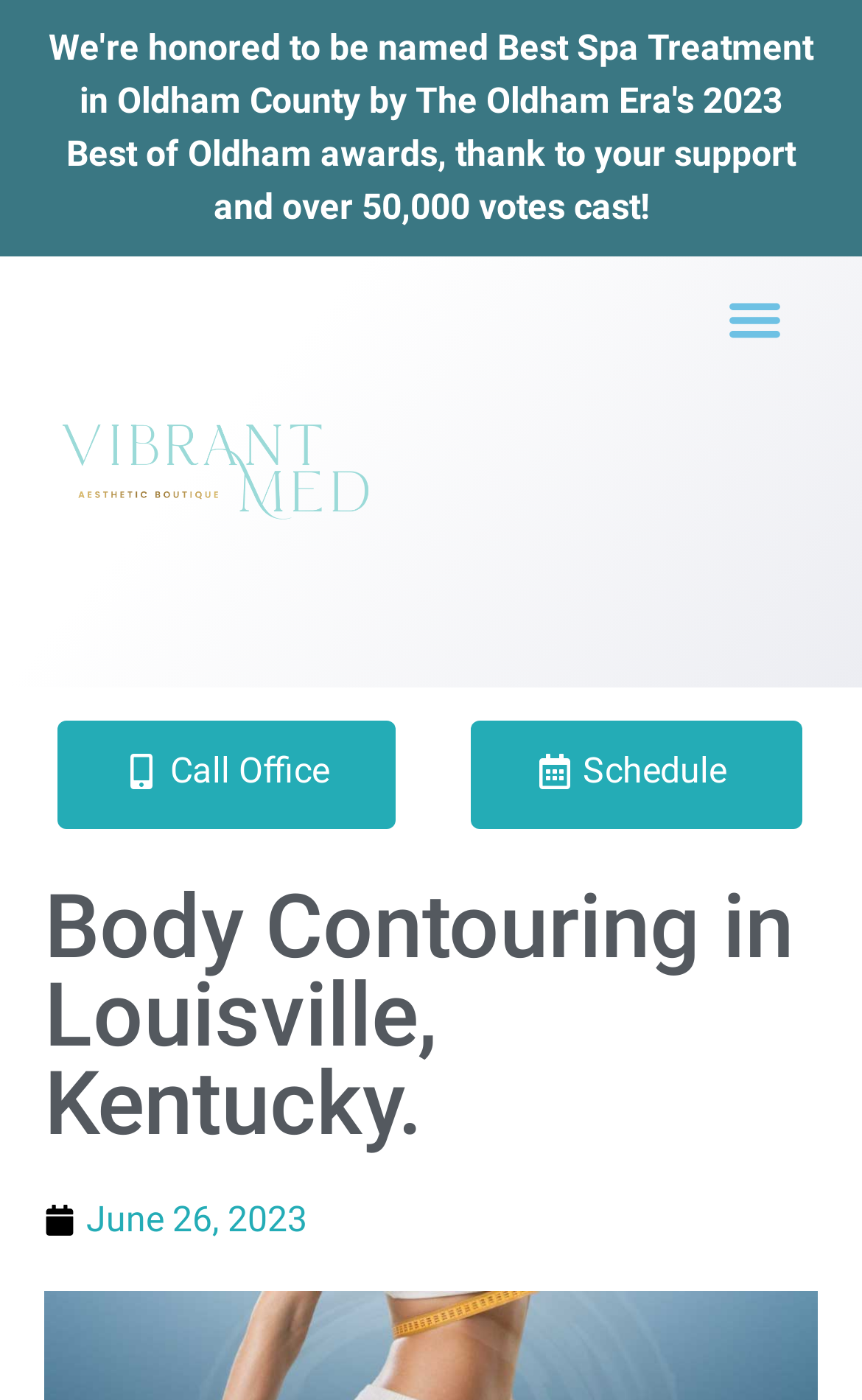From the webpage screenshot, predict the bounding box of the UI element that matches this description: "Menu".

[0.827, 0.199, 0.923, 0.258]